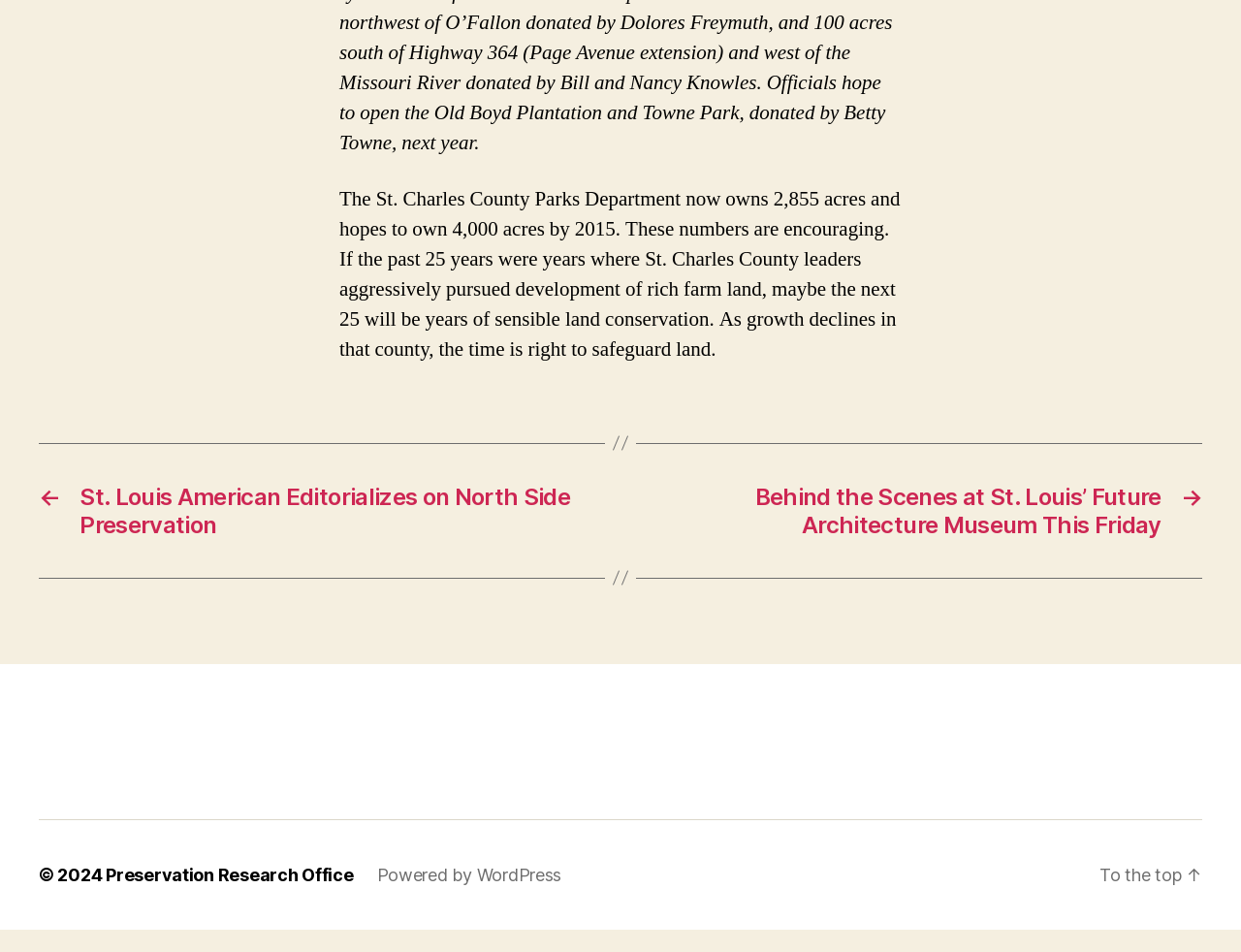Using the provided element description, identify the bounding box coordinates as (top-left x, top-left y, bottom-right x, bottom-right y). Ensure all values are between 0 and 1. Description: Preservation Research Office

[0.085, 0.932, 0.285, 0.953]